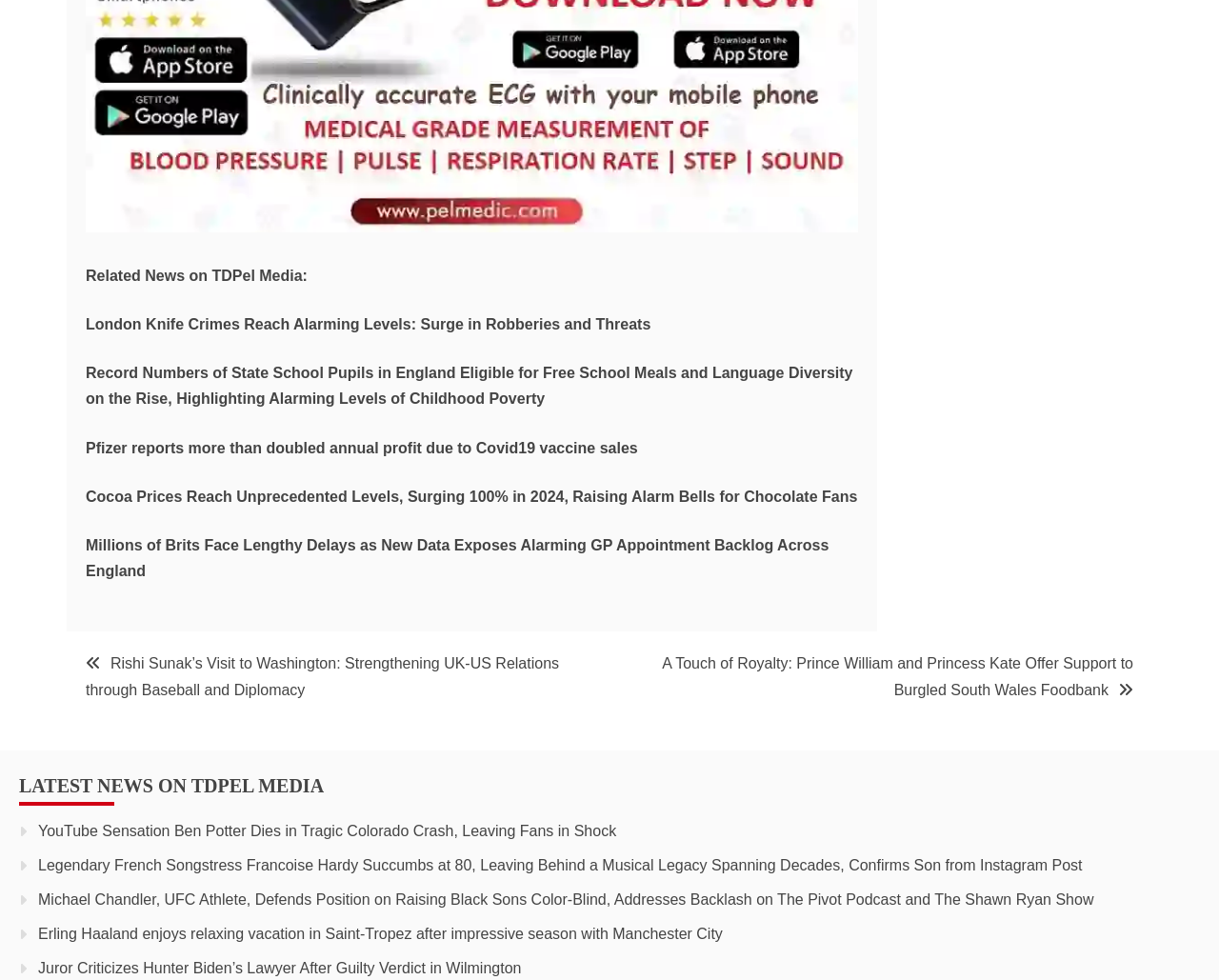Highlight the bounding box coordinates of the element that should be clicked to carry out the following instruction: "Check out Erling Haaland's vacation in Saint-Tropez". The coordinates must be given as four float numbers ranging from 0 to 1, i.e., [left, top, right, bottom].

[0.031, 0.944, 0.593, 0.961]